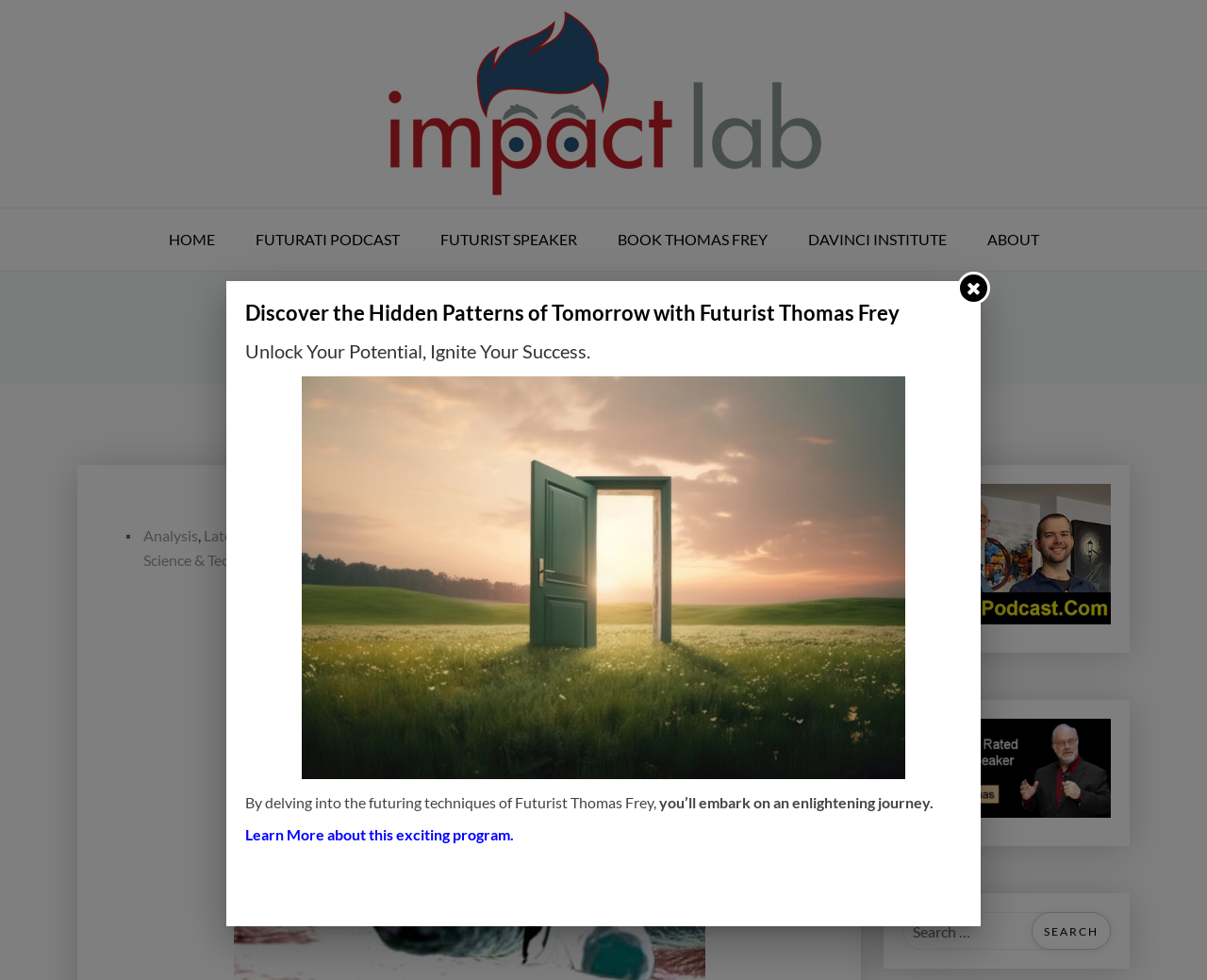What is the call-to-action below the main heading? Examine the screenshot and reply using just one word or a brief phrase.

Learn More